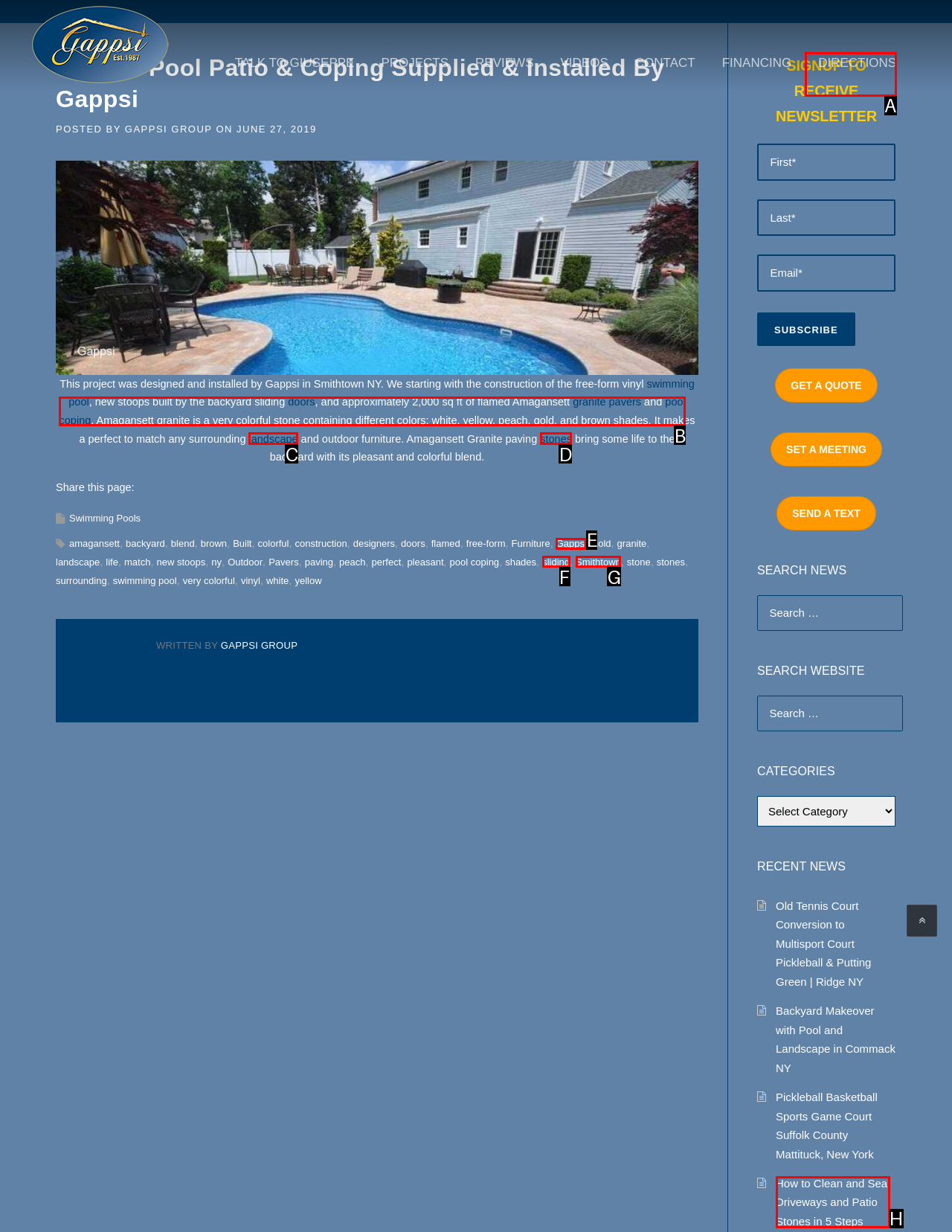Select the HTML element that should be clicked to accomplish the task: Click on the 'pool coping' link Reply with the corresponding letter of the option.

B